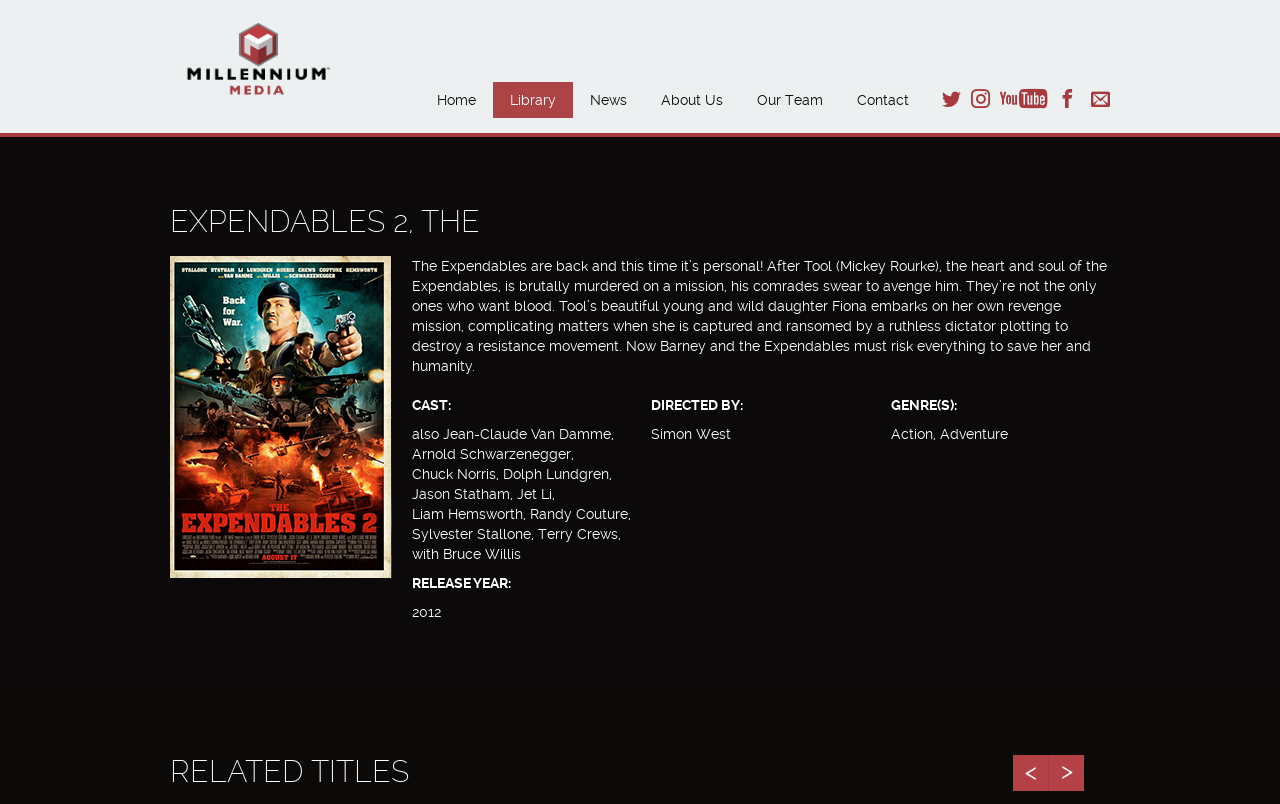Please predict the bounding box coordinates of the element's region where a click is necessary to complete the following instruction: "View the 'Behind The Wheel: Confessions Of A Professional Chauffeur' article". The coordinates should be represented by four float numbers between 0 and 1, i.e., [left, top, right, bottom].

None